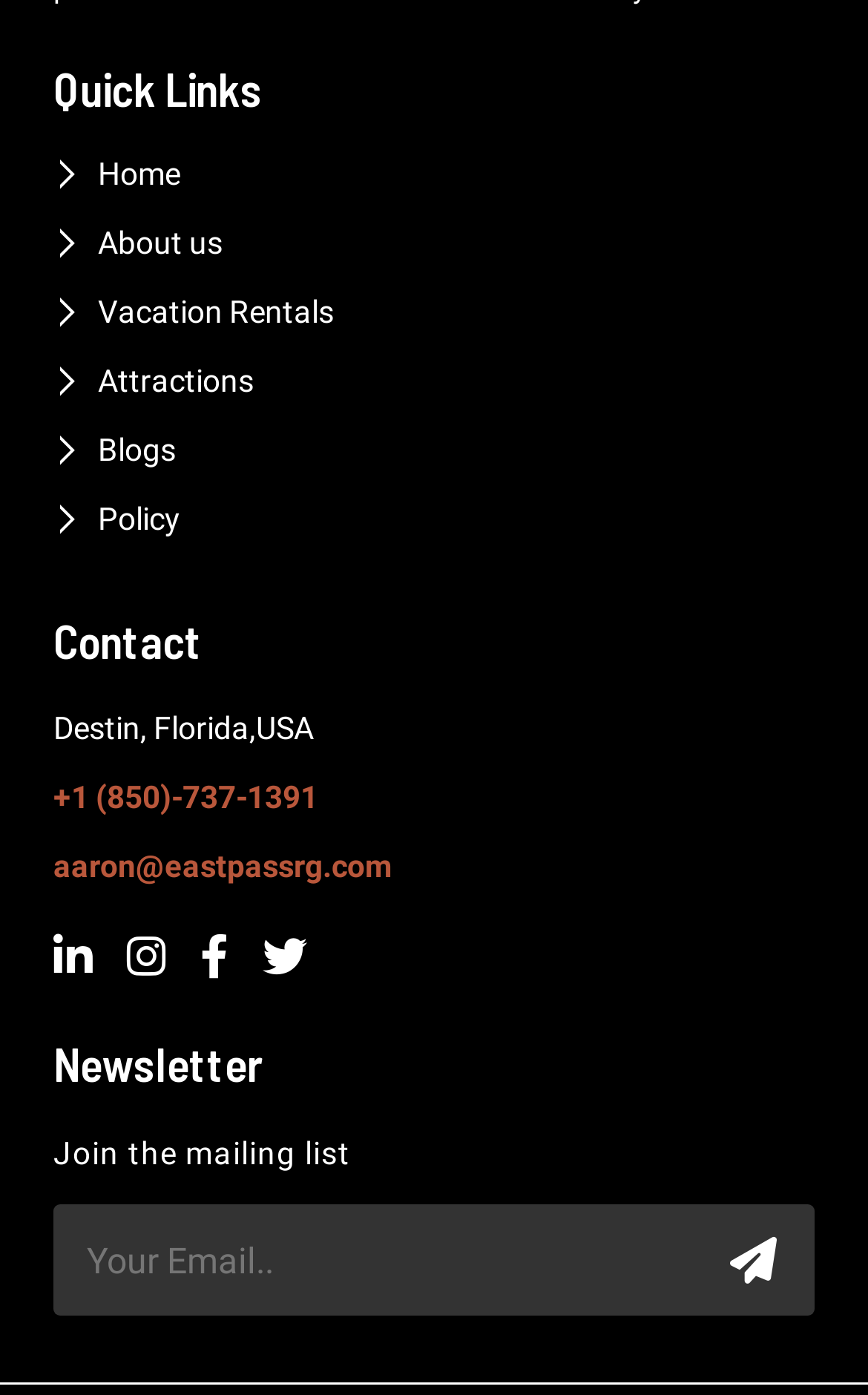Pinpoint the bounding box coordinates of the area that must be clicked to complete this instruction: "Send an email".

[0.062, 0.608, 0.451, 0.633]